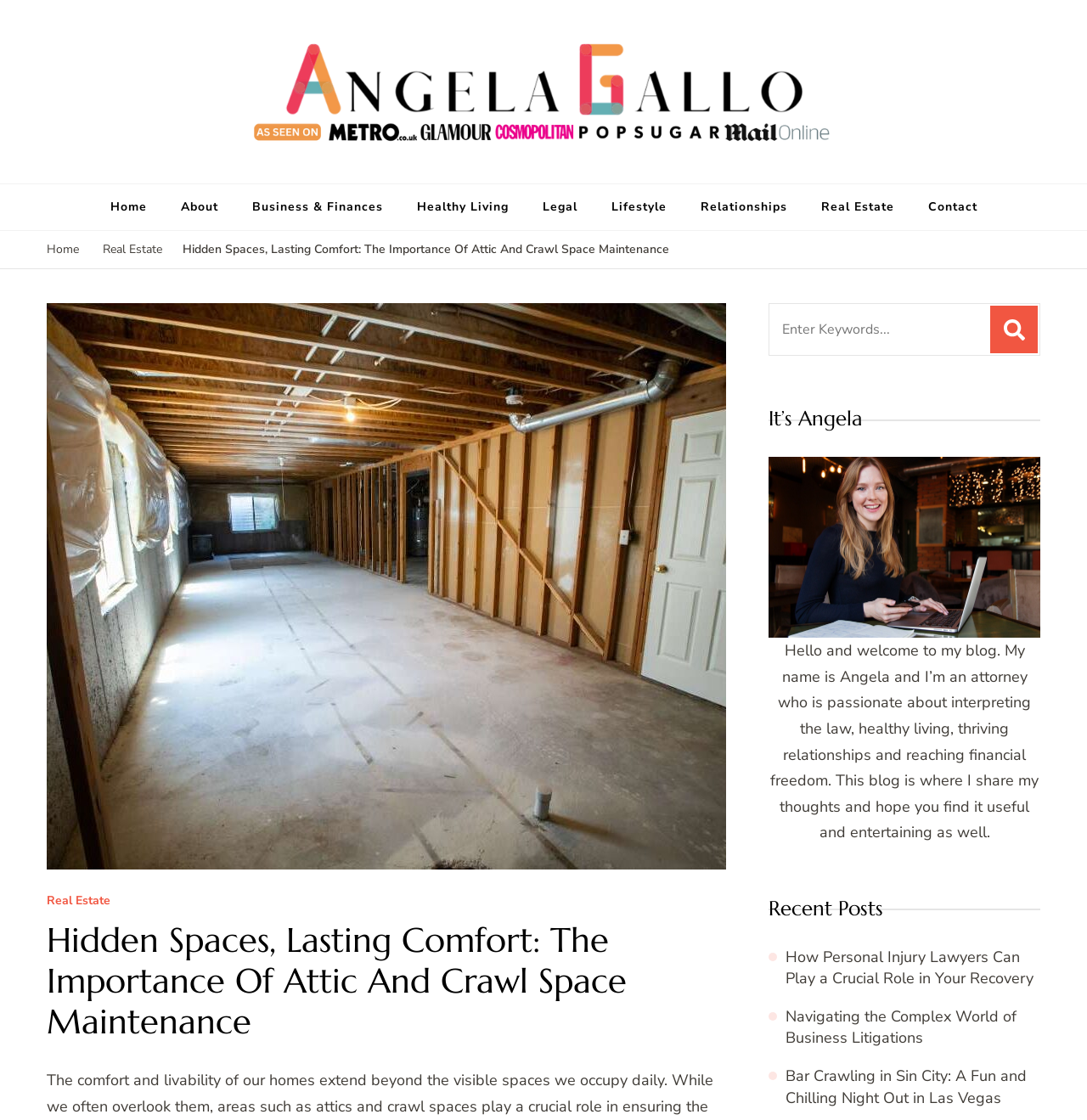Identify the bounding box coordinates of the specific part of the webpage to click to complete this instruction: "view recent posts".

[0.707, 0.801, 0.957, 0.822]